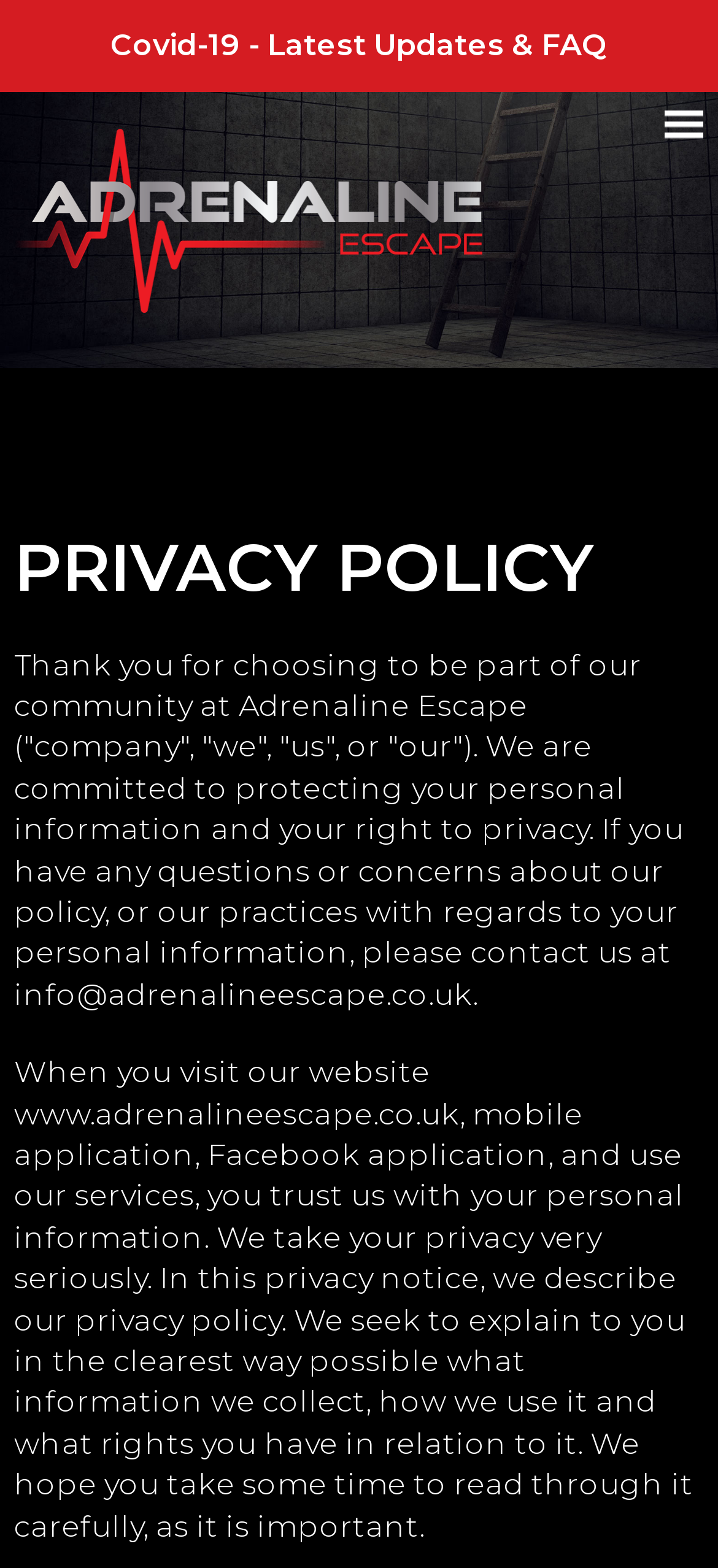What is the contact email for privacy policy questions?
Give a single word or phrase as your answer by examining the image.

info@adrenalineescape.co.uk